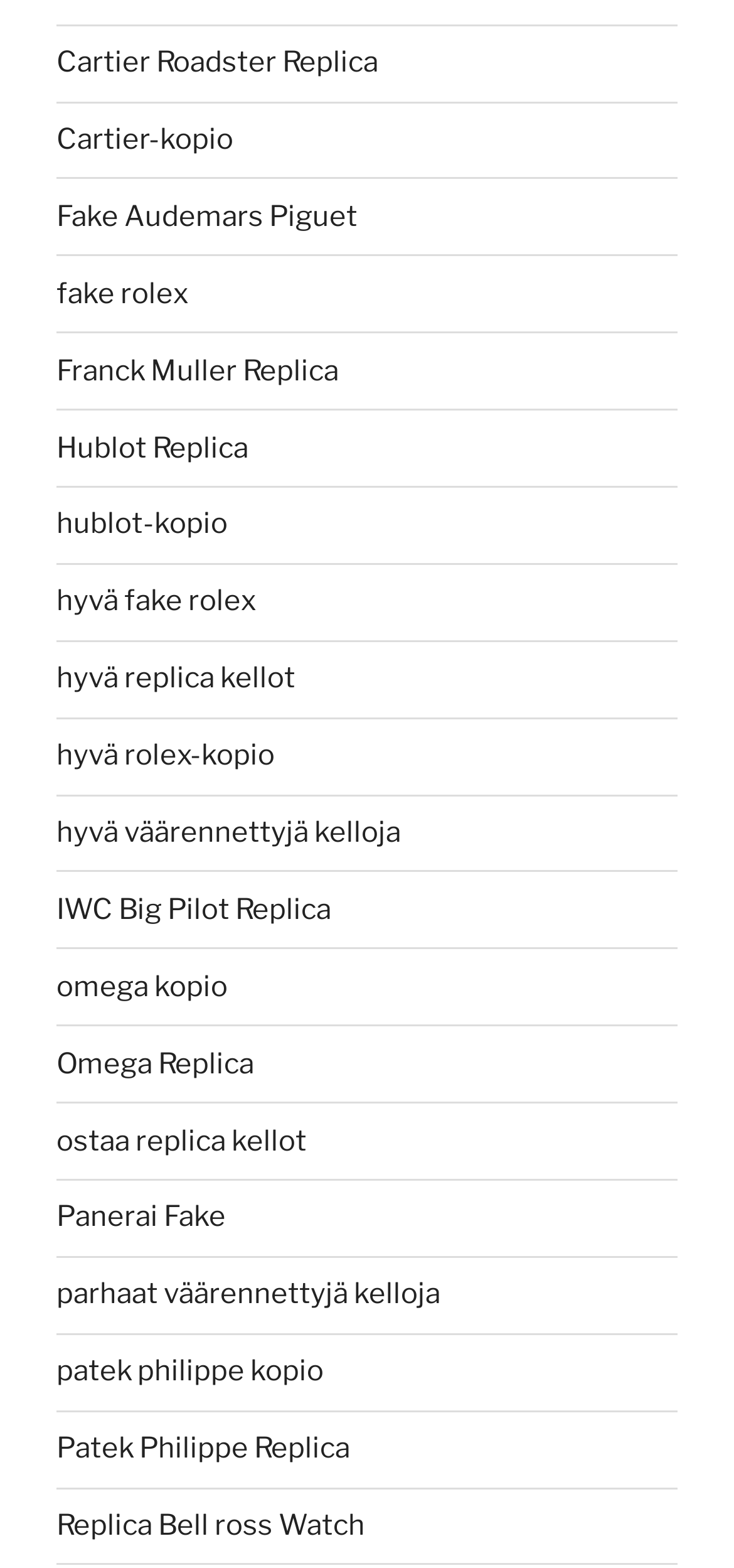Locate the bounding box coordinates of the region to be clicked to comply with the following instruction: "Check out Patek Philippe Replica". The coordinates must be four float numbers between 0 and 1, in the form [left, top, right, bottom].

[0.077, 0.913, 0.477, 0.935]